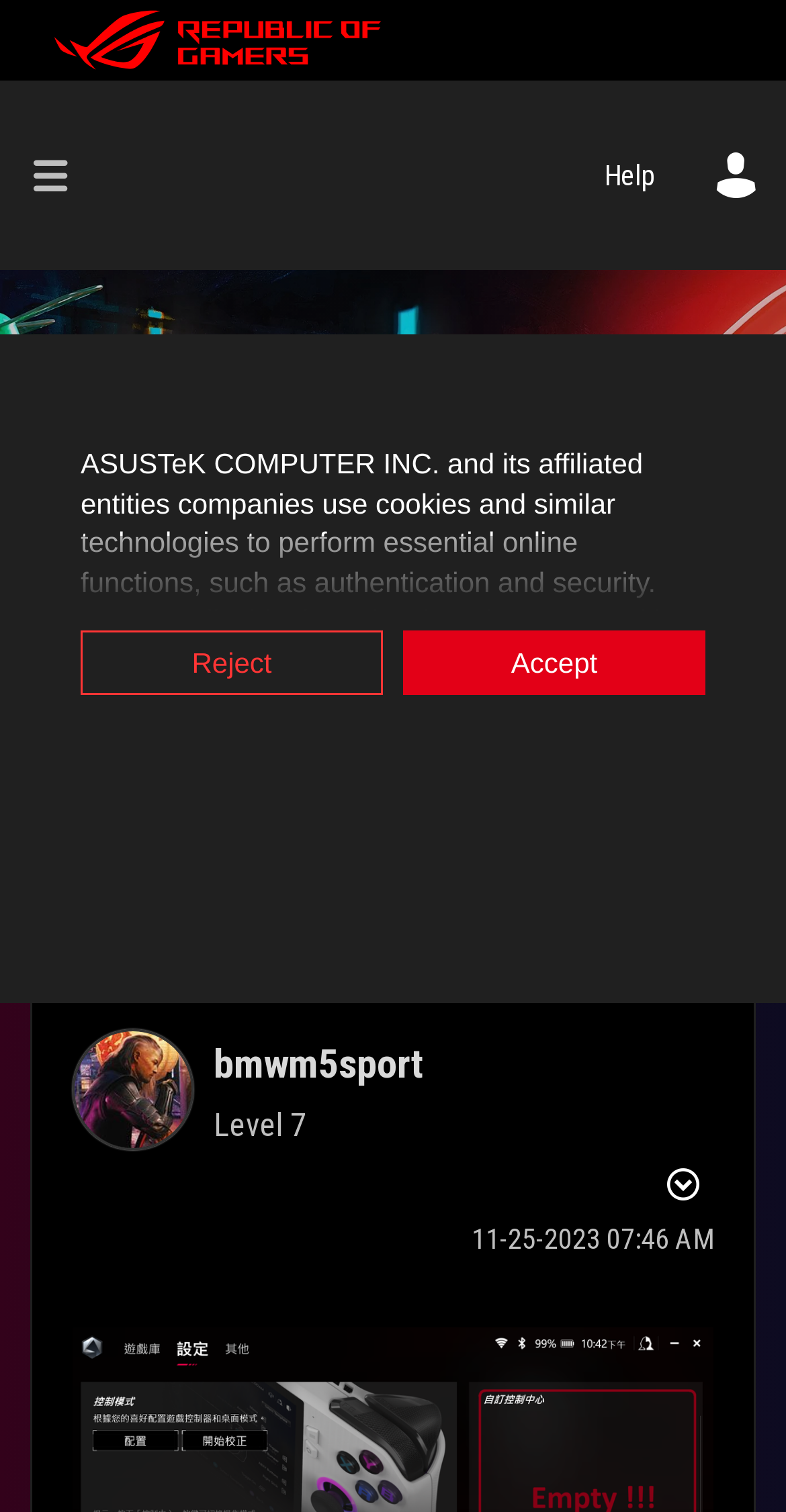What is the level of the user 'bmwm5sport'?
Refer to the image and answer the question using a single word or phrase.

Level 7